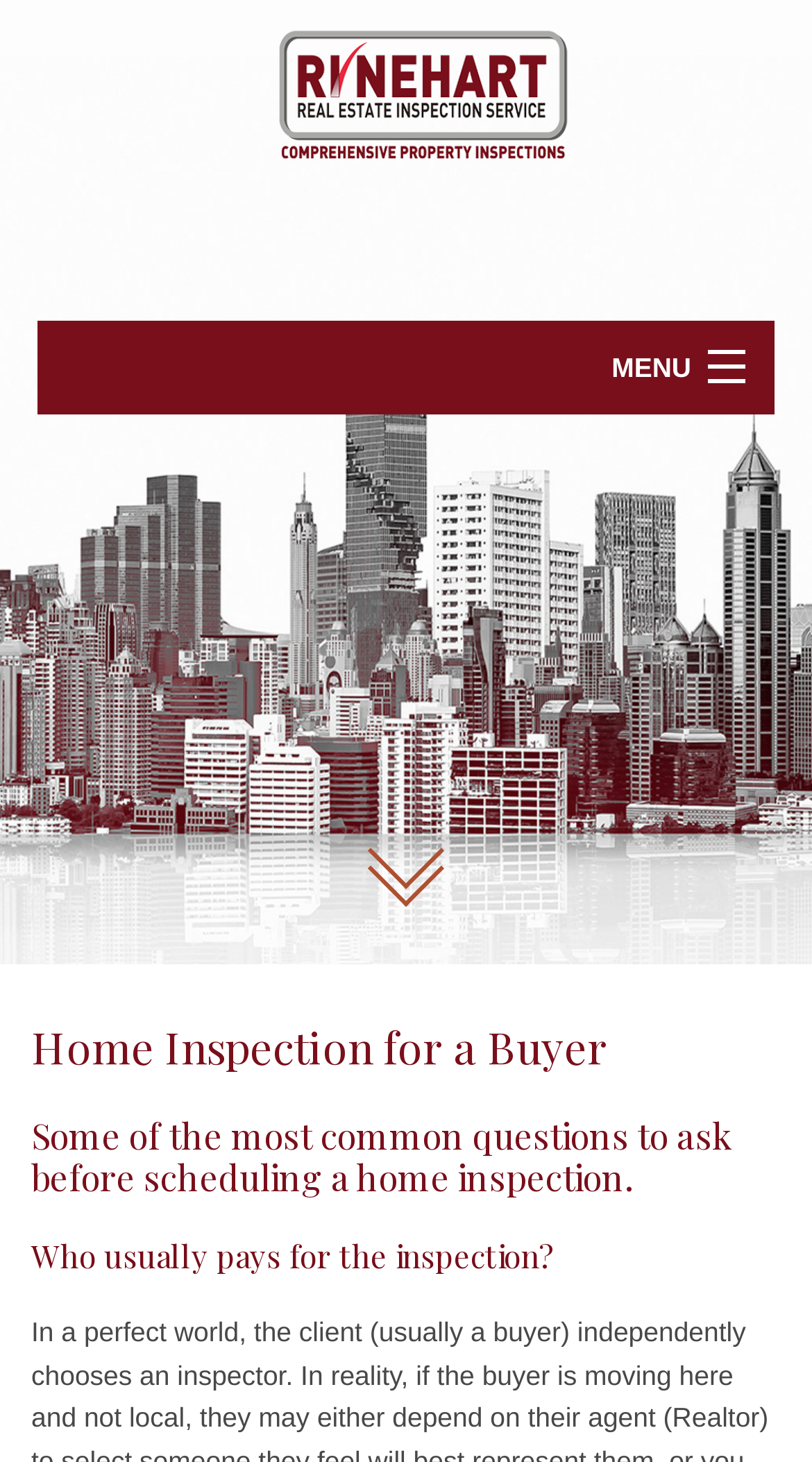Identify the bounding box coordinates of the region that needs to be clicked to carry out this instruction: "Click the CONTACT link". Provide these coordinates as four float numbers ranging from 0 to 1, i.e., [left, top, right, bottom].

[0.046, 0.924, 0.954, 0.988]